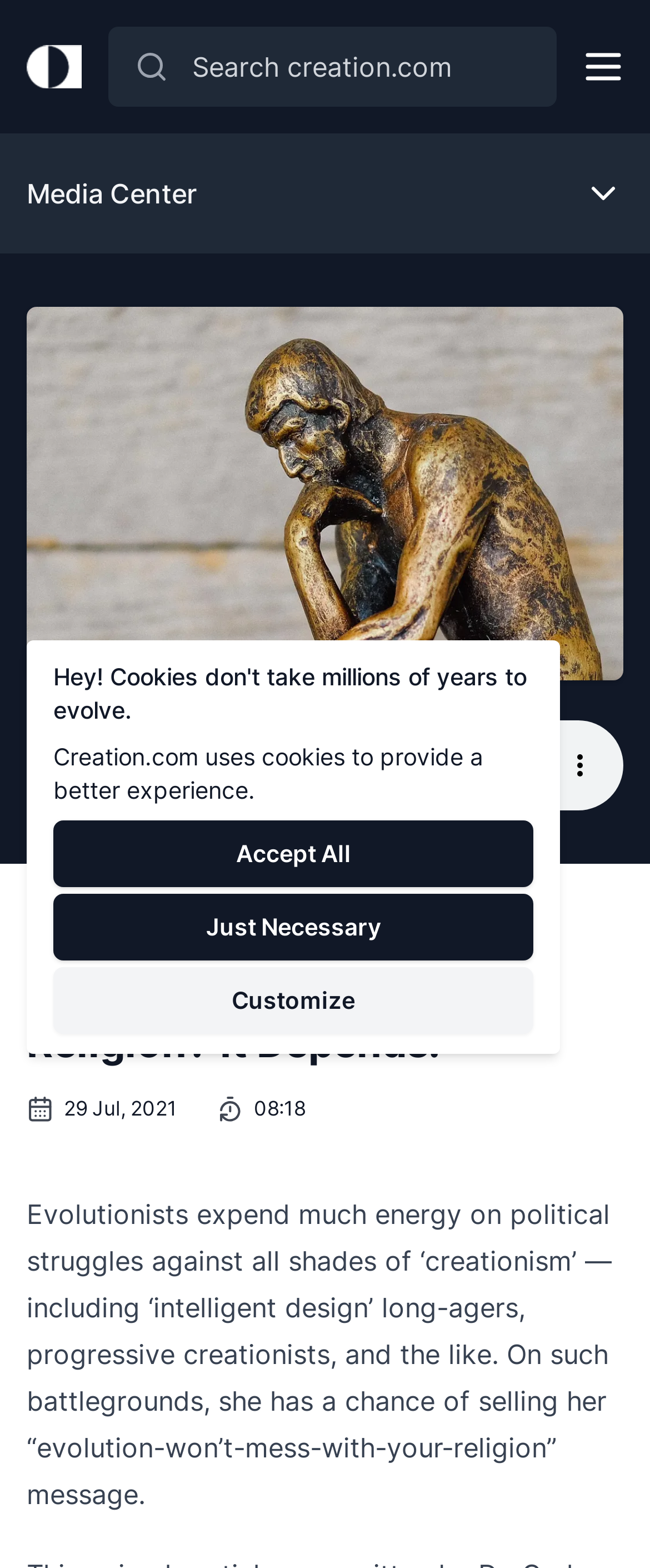Locate the bounding box coordinates of the element to click to perform the following action: 'View the gridcell with Finding ID 'V-218104''. The coordinates should be given as four float values between 0 and 1, in the form of [left, top, right, bottom].

None